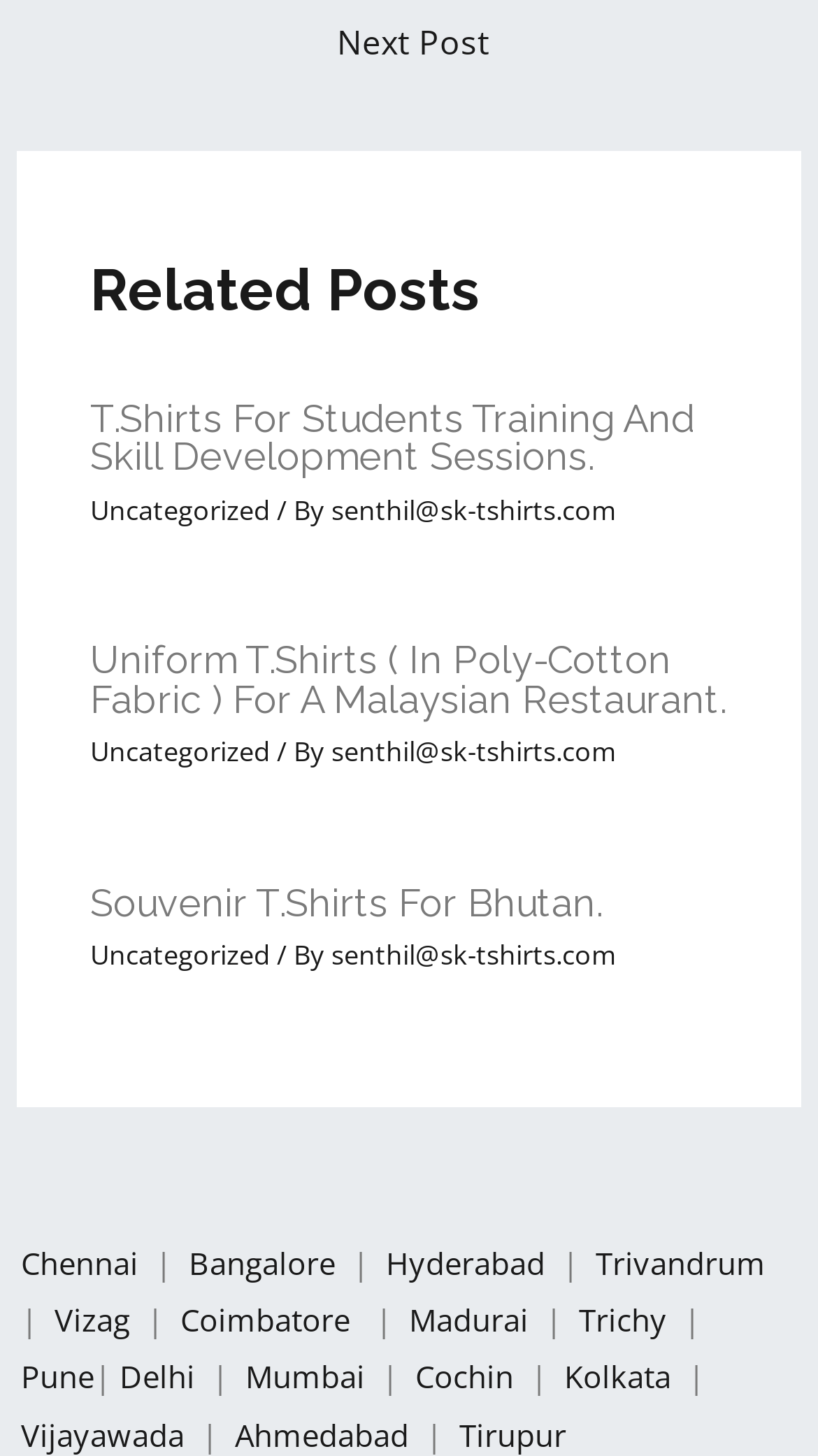What is the category of the first related post?
Provide a one-word or short-phrase answer based on the image.

Uncategorized